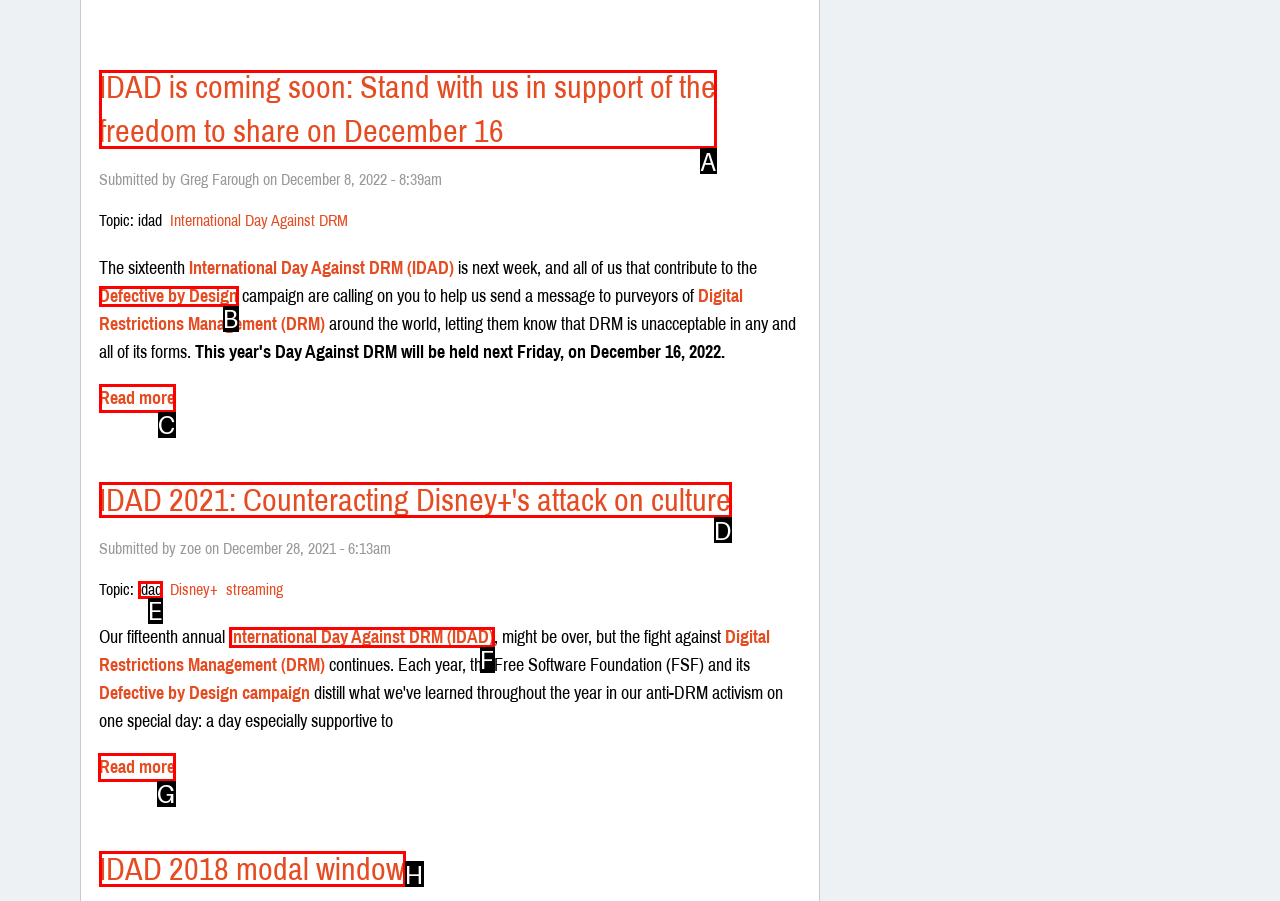Choose the HTML element you need to click to achieve the following task: Read more about IDAD 2021: Counteracting Disney+'s attack on culture
Respond with the letter of the selected option from the given choices directly.

G